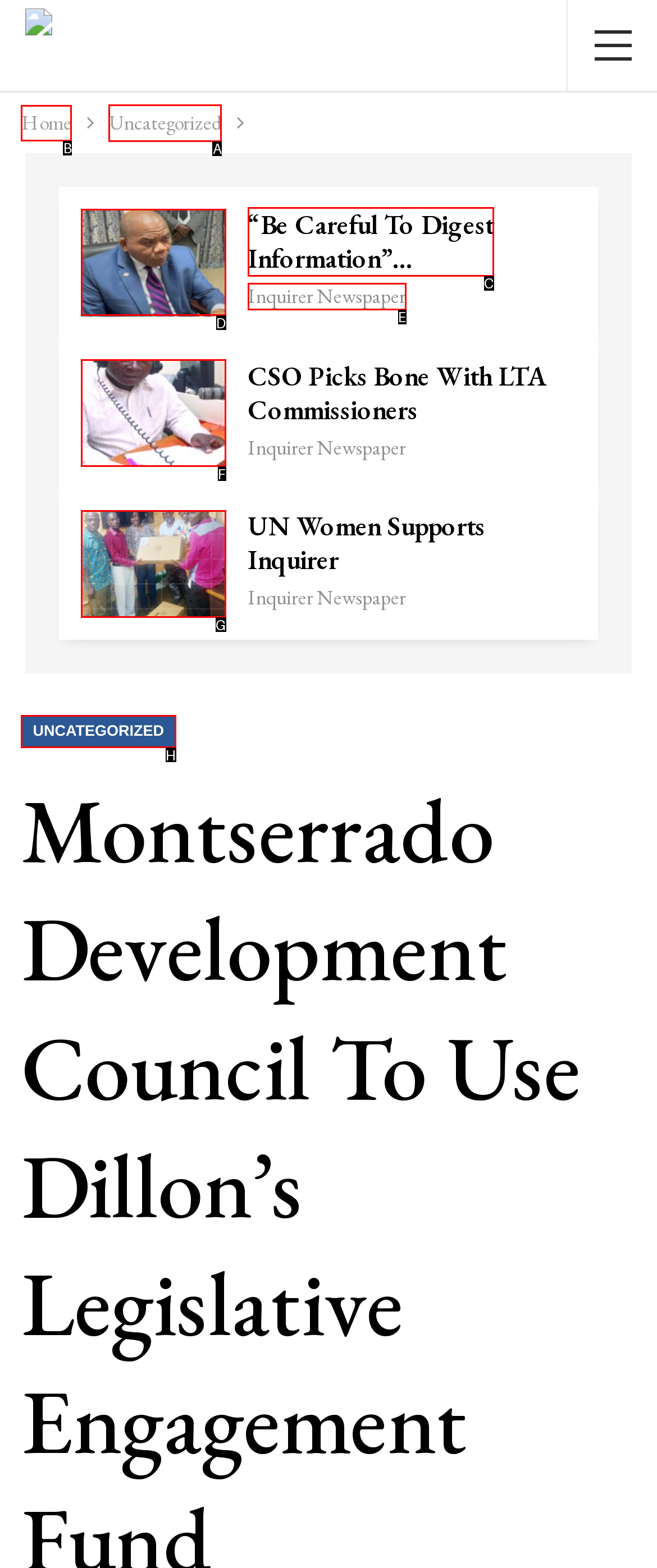Select the appropriate bounding box to fulfill the task: go to home page Respond with the corresponding letter from the choices provided.

B